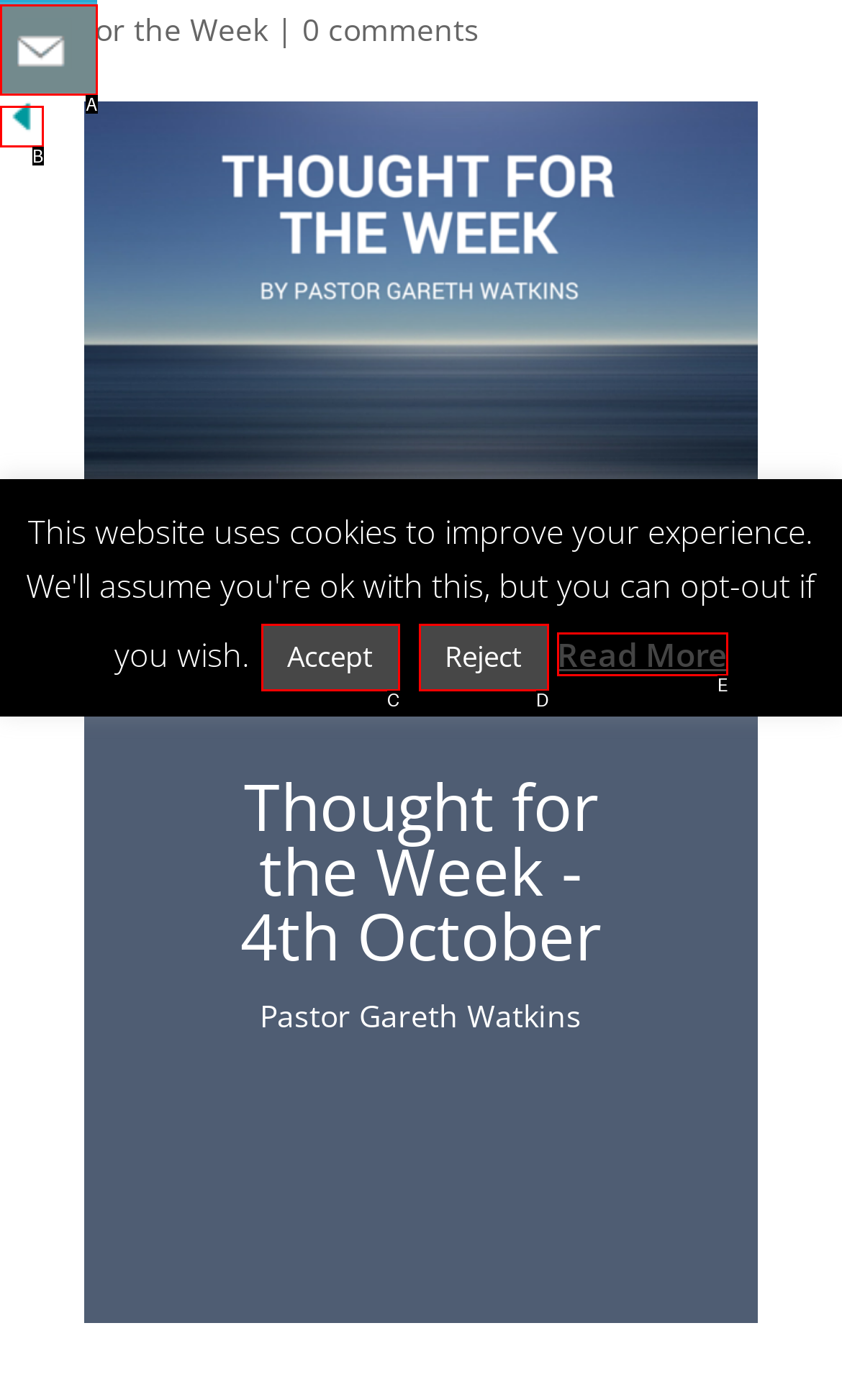From the given choices, determine which HTML element matches the description: Reject. Reply with the appropriate letter.

D